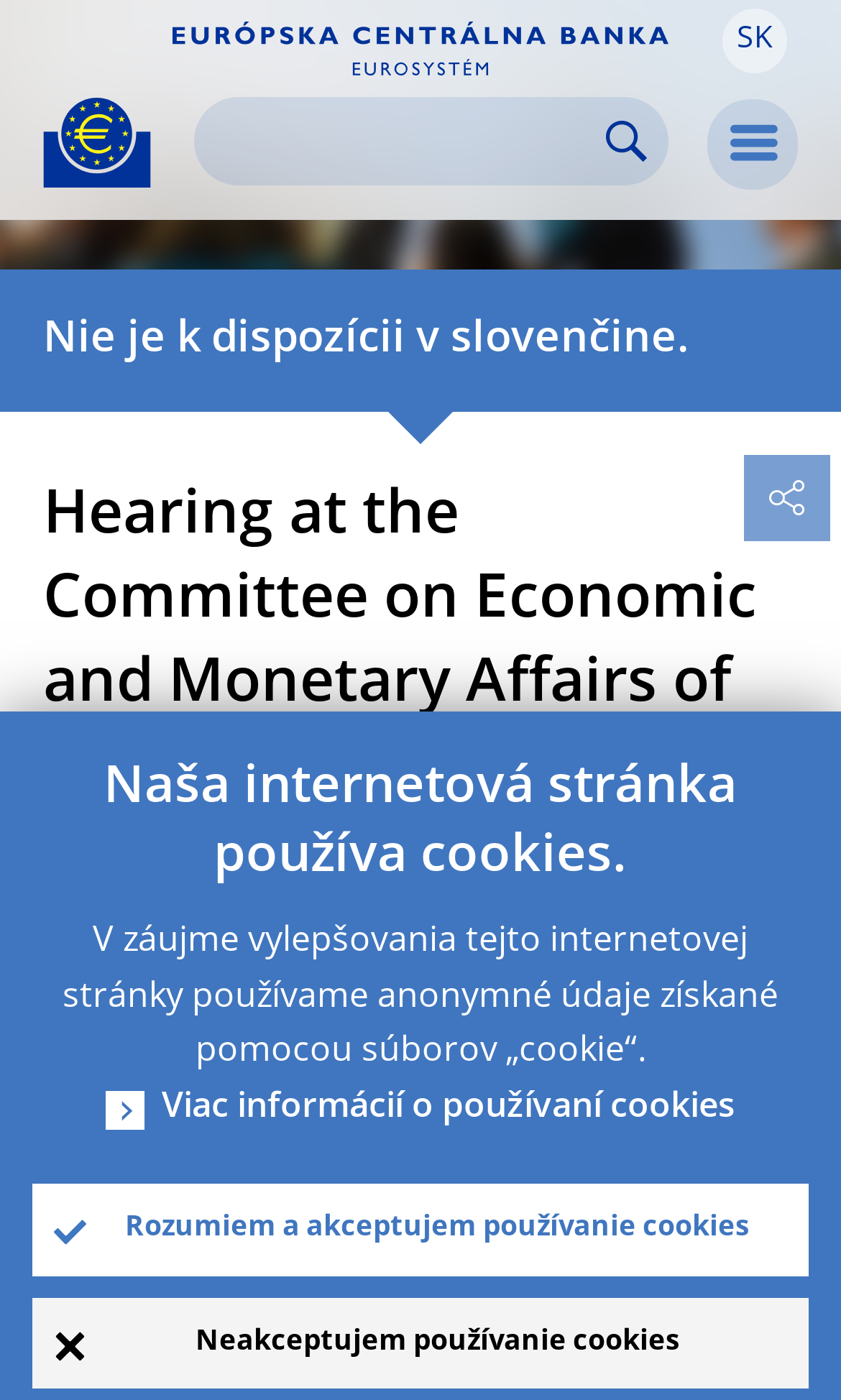Identify and provide the bounding box for the element described by: "Menu".

[0.841, 0.071, 0.949, 0.136]